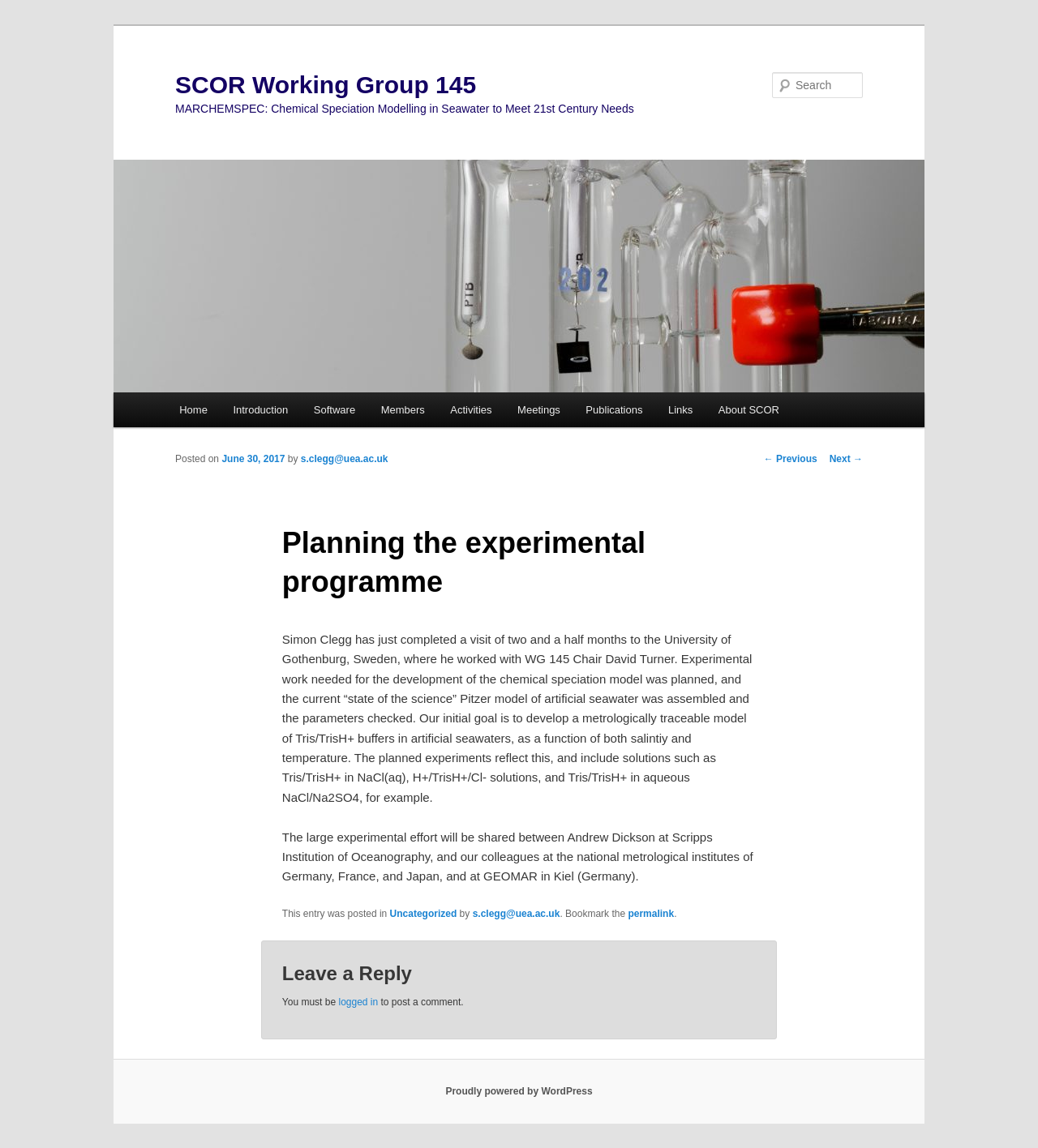Determine the bounding box of the UI element mentioned here: "parent_node: SCOR Working Group 145". The coordinates must be in the format [left, top, right, bottom] with values ranging from 0 to 1.

[0.109, 0.139, 0.891, 0.342]